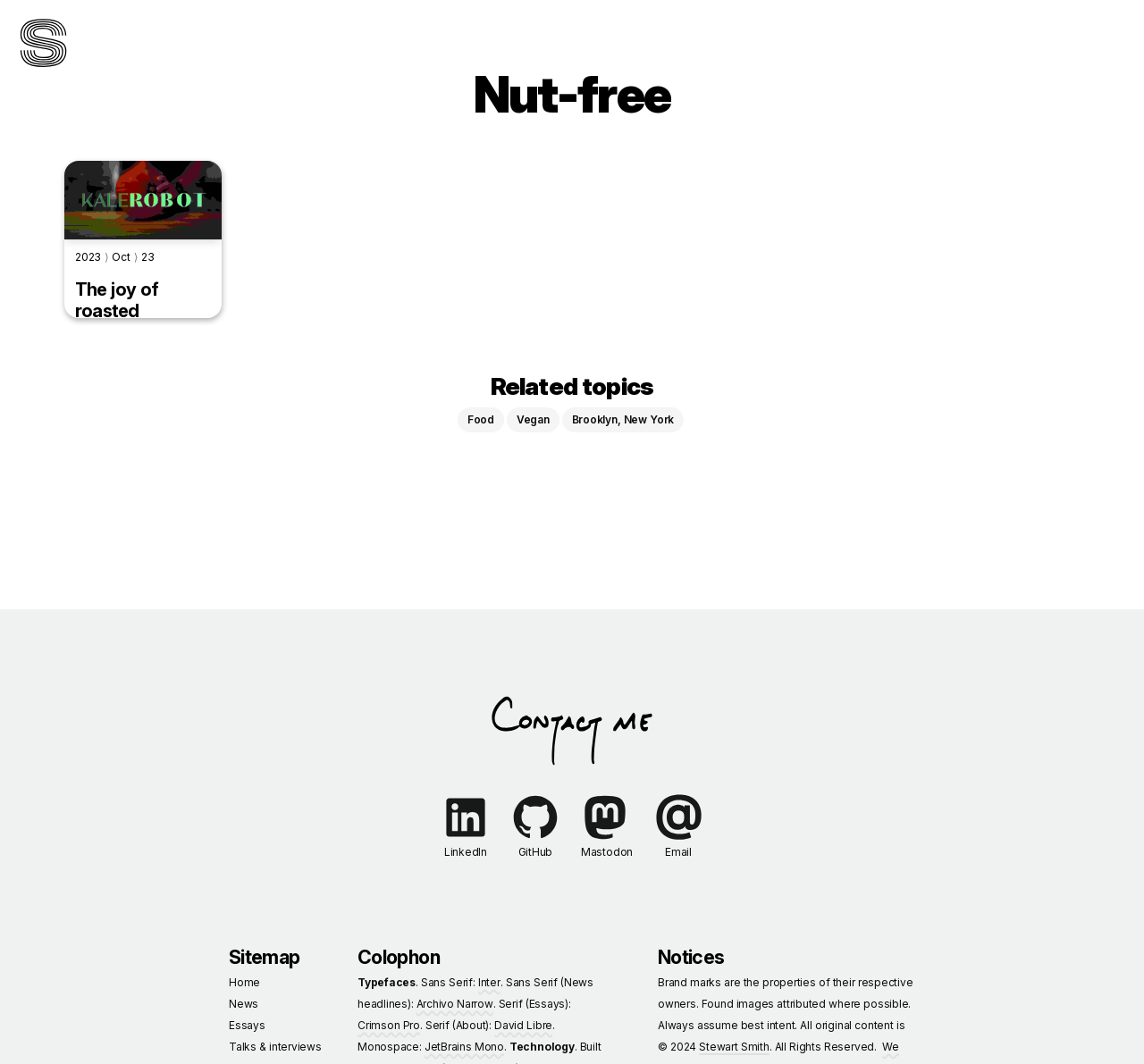Locate the bounding box coordinates of the segment that needs to be clicked to meet this instruction: "Contact Stewart Smith on LinkedIn".

[0.386, 0.746, 0.428, 0.811]